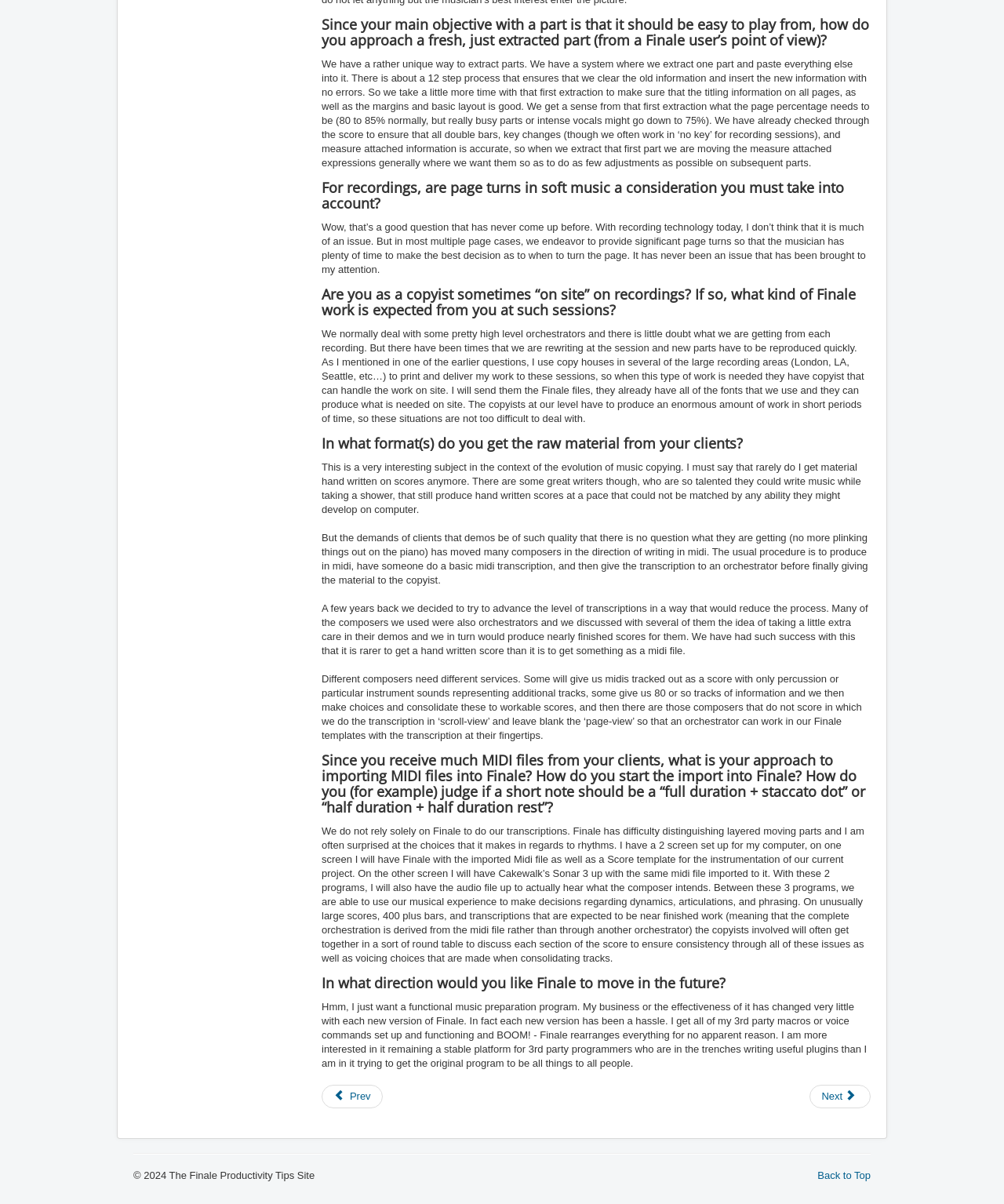From the element description Prev, predict the bounding box coordinates of the UI element. The coordinates must be specified in the format (top-left x, top-left y, bottom-right x, bottom-right y) and should be within the 0 to 1 range.

[0.32, 0.901, 0.381, 0.921]